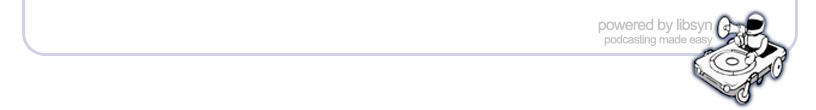What message does the text 'podcasting made easy' convey?
Look at the image and provide a short answer using one word or a phrase.

Libsyn simplifies podcasting